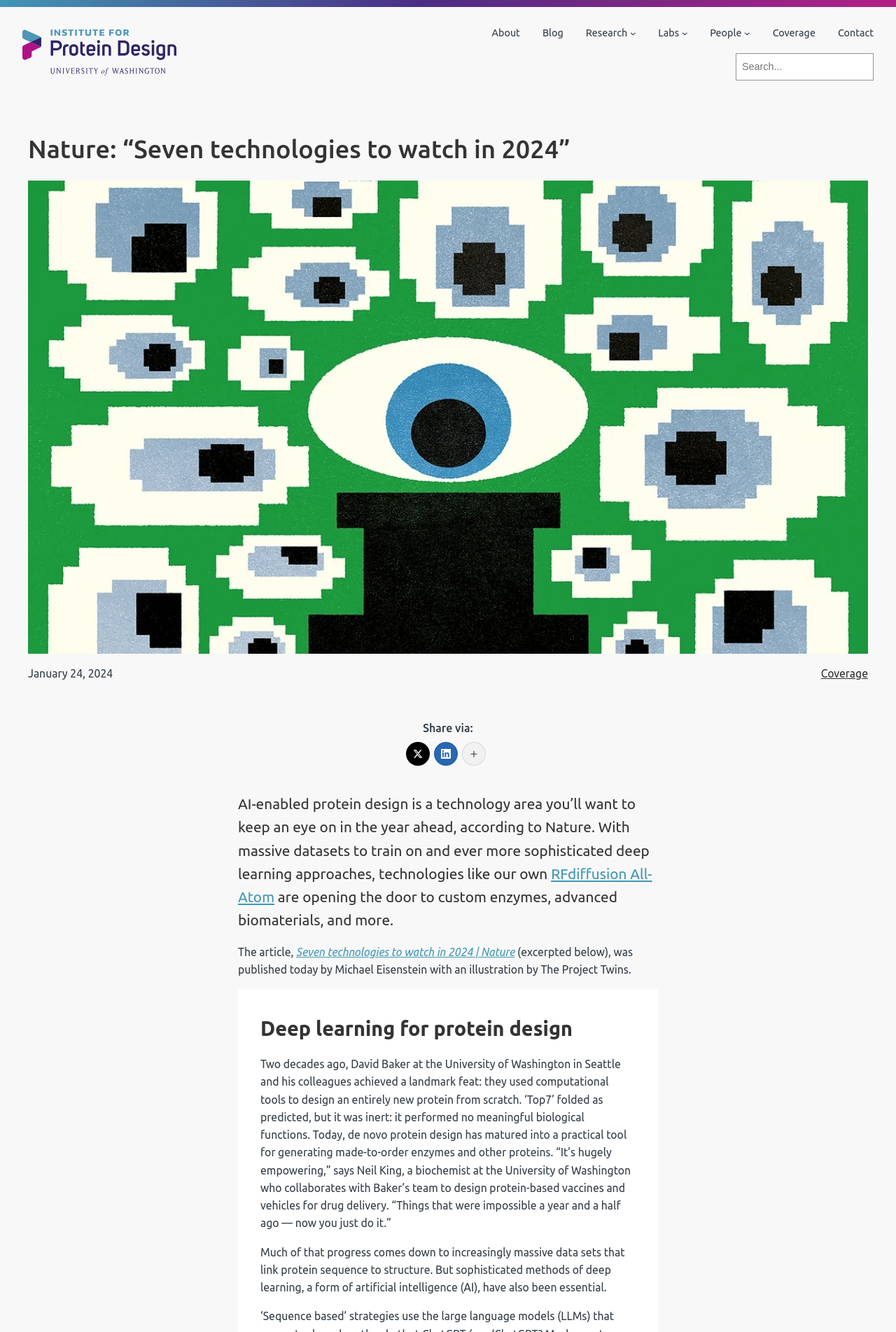Provide the bounding box coordinates for the UI element that is described by this text: "RFdiffusion All-Atom". The coordinates should be in the form of four float numbers between 0 and 1: [left, top, right, bottom].

[0.266, 0.65, 0.728, 0.68]